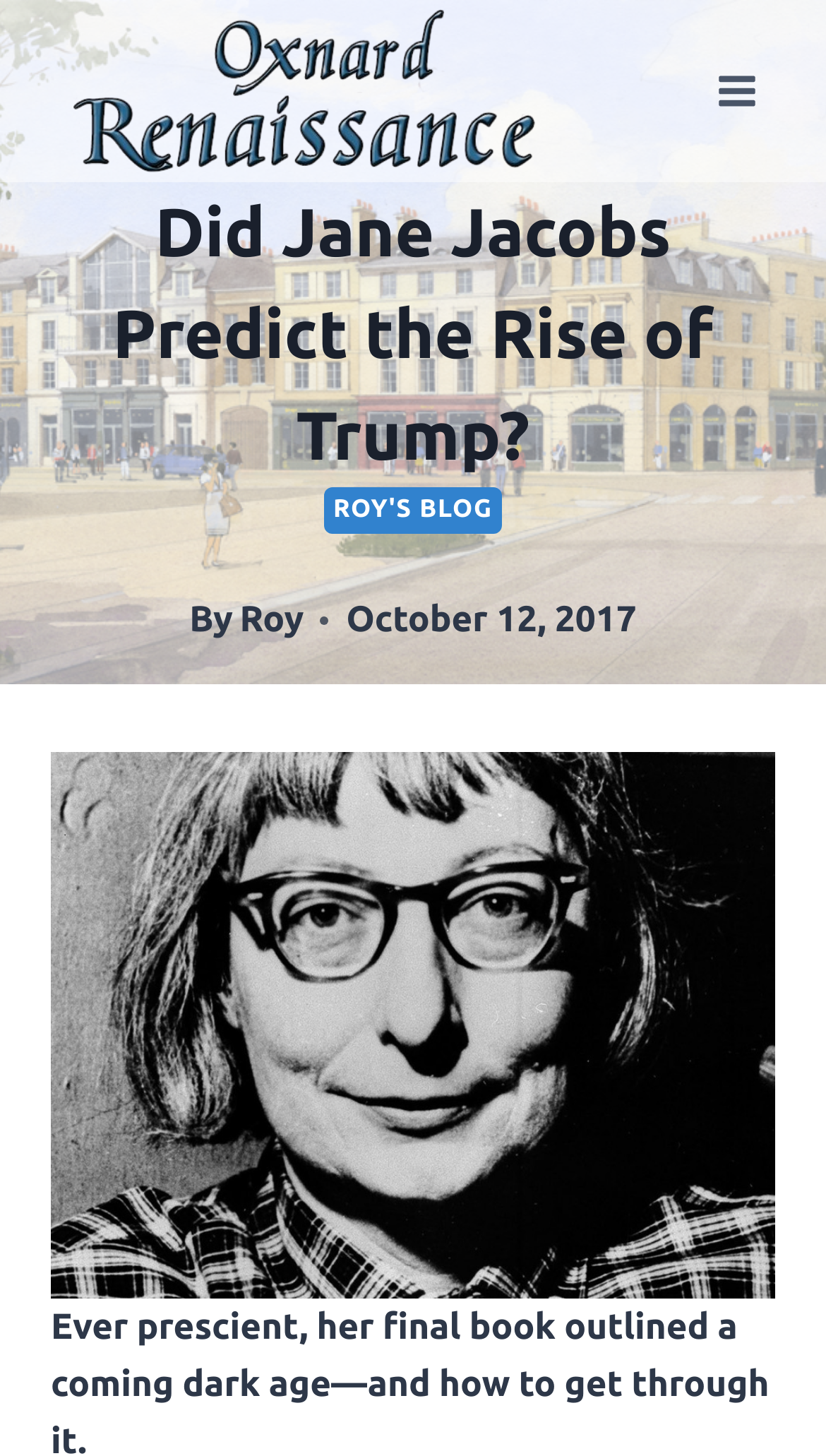What is the name of the author mentioned in the blog post?
Based on the screenshot, provide a one-word or short-phrase response.

Jane Jacobs